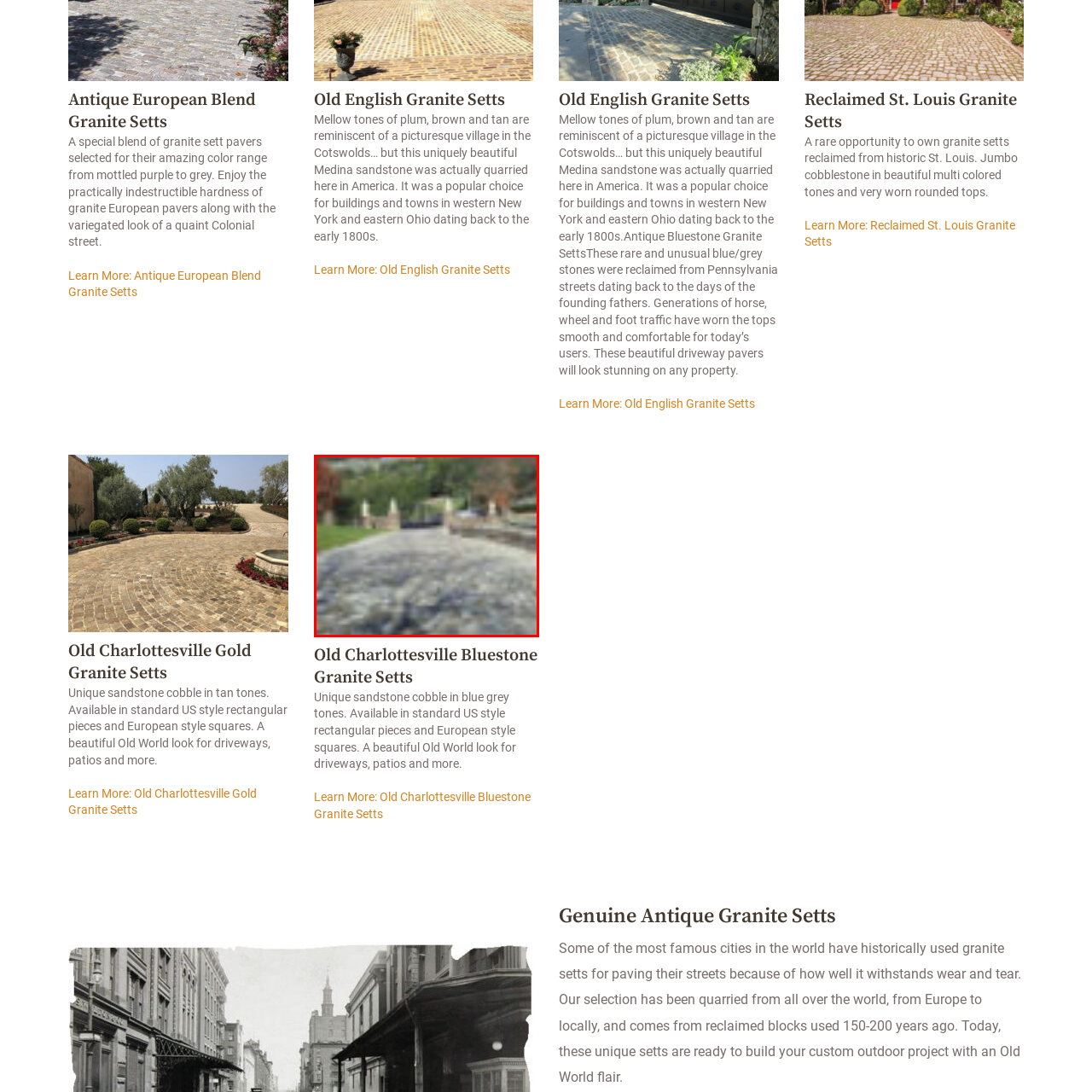What is the overall aesthetic appeal of the cobblestones?
Look at the image highlighted within the red bounding box and provide a detailed answer to the question.

The caption describes the cobblestones as blending seamlessly with the natural landscape and showcasing a classic charm that is both functional and visually attractive, which suggests that the overall aesthetic appeal is one of classic charm.